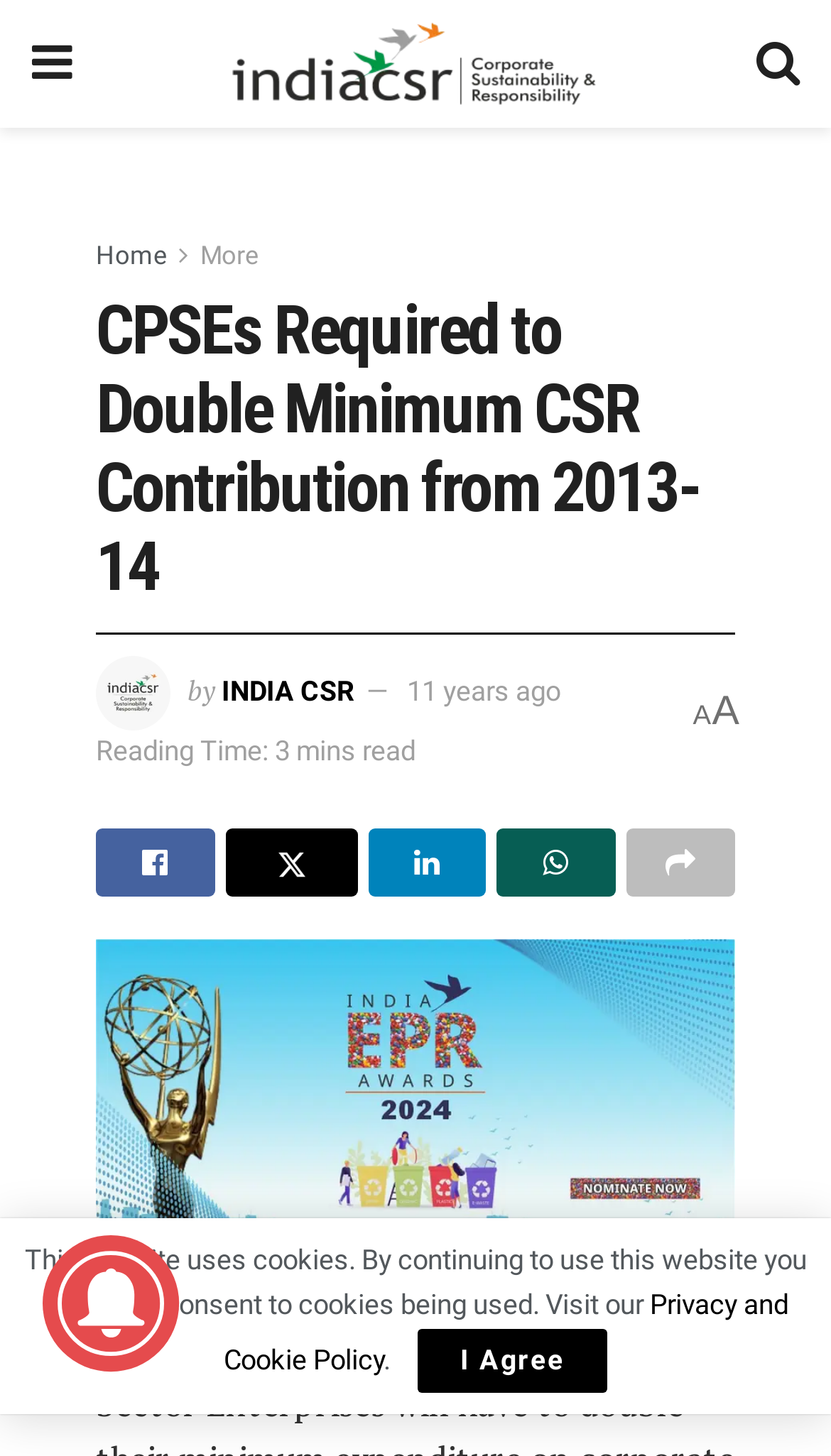Describe the webpage in detail, including text, images, and layout.

The webpage appears to be an article page from the India CSR website. At the top left, there is a small icon and a link to the India CSR homepage. Next to it, there is a link to the "More" section. Below these links, there is a heading that reads "CPSEs Required to Double Minimum CSR Contribution from 2013-14". 

To the right of the heading, there is a small image of the India CSR logo. Below the heading, there is a byline that reads "by INDIA CSR" and a timestamp that indicates the article was published 11 years ago. Next to the timestamp, there is a note that indicates the reading time of the article is 3 minutes.

Below the byline and timestamp, there are several social media links, including Facebook, Twitter, and LinkedIn. To the right of these links, there is a small icon with the letter "A" inside it. 

Further down the page, there is a large link to the "India EPR Awards 2024" with an accompanying image. Below this link, there is an advertisement section with a heading that reads "ADVERTISEMENT". 

At the very bottom of the page, there is a notice about the website's use of cookies, along with a link to the Privacy and Cookie Policy. Next to this notice, there is a button that reads "I Agree".